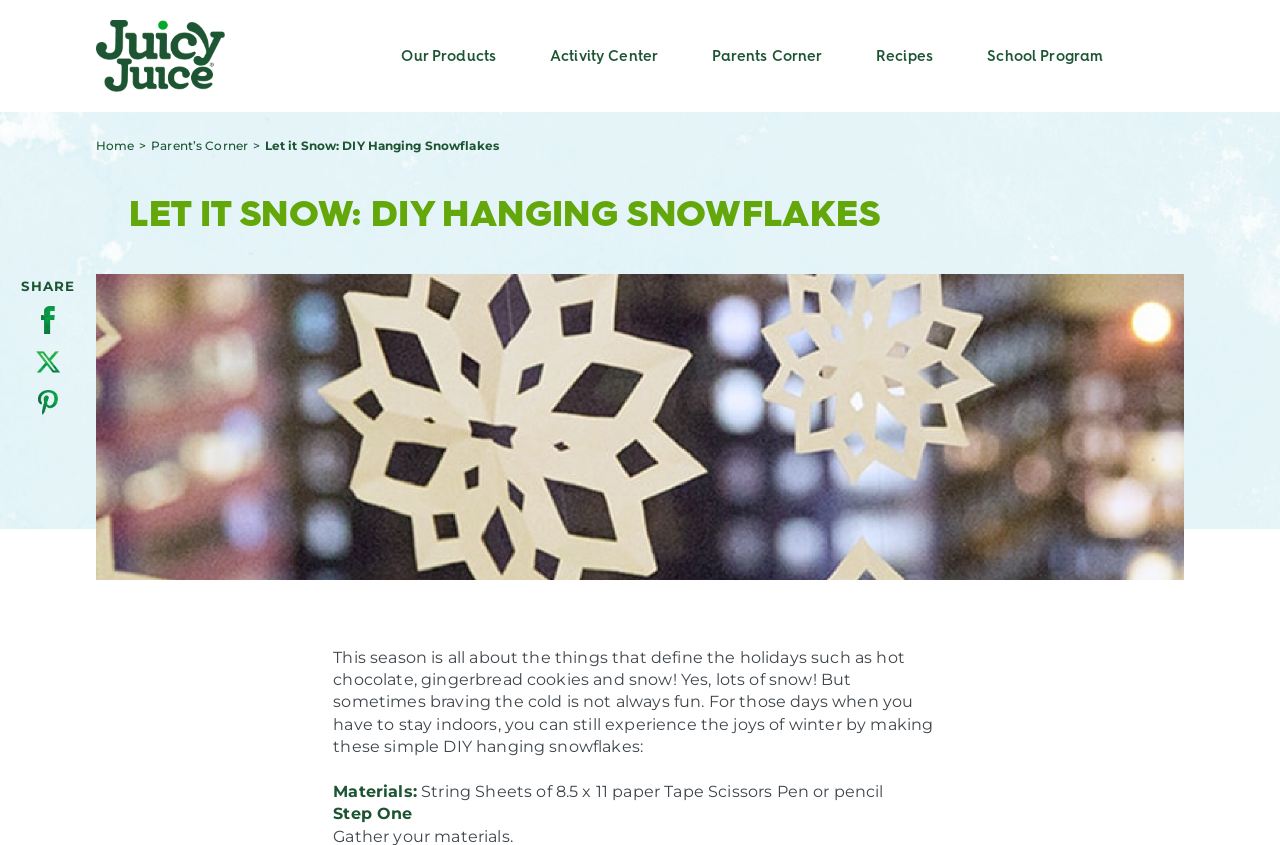Answer the question using only one word or a concise phrase: How many social media links are available?

3